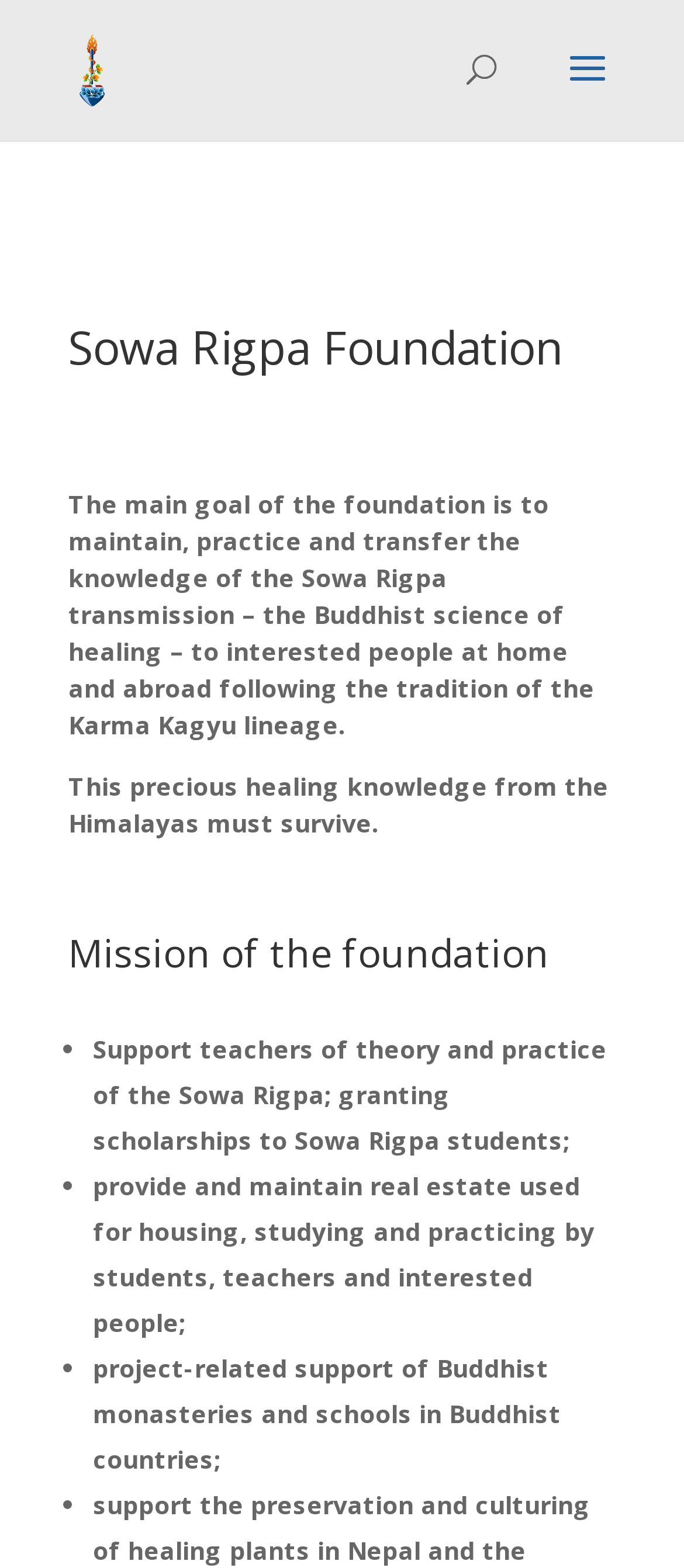What is the main goal of the foundation?
Please provide a single word or phrase answer based on the image.

To maintain and transfer Sowa Rigpa knowledge